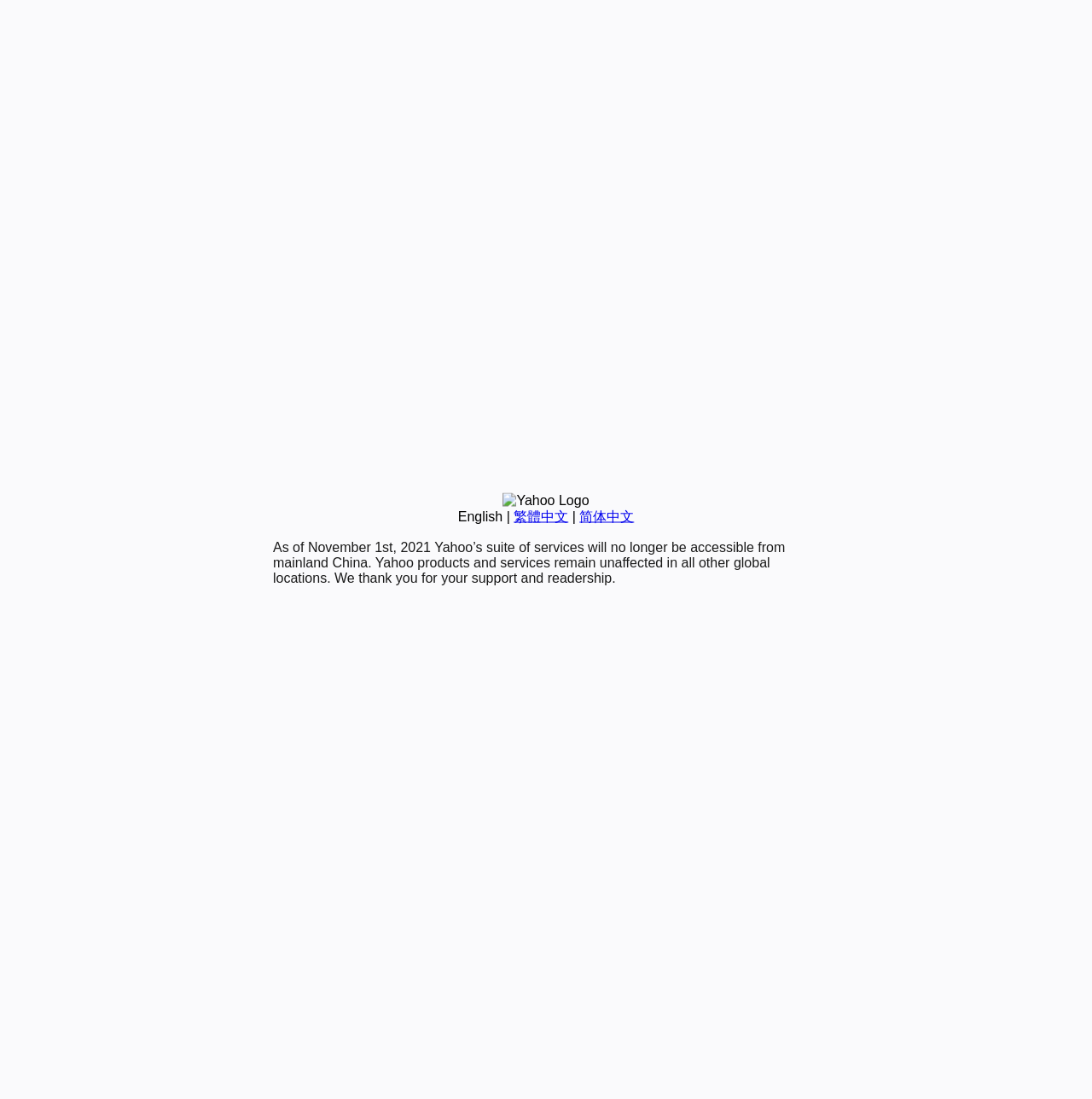Please find the bounding box coordinates (top-left x, top-left y, bottom-right x, bottom-right y) in the screenshot for the UI element described as follows: English

[0.419, 0.463, 0.46, 0.476]